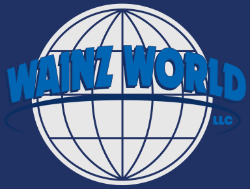Compose an extensive description of the image.

The image features the logo of "Wainz World LLC," prominently displayed against a dark navy background. The logo includes a globe design, which symbolizes global reach and connectivity, emphasizing the company's broad services or expertise. The text "WAINZ WORLD" is prominently written in bold, blue letters, conveying a strong and professional identity. This visual representation aligns with the company's branding as a dedicated financial expert, offering personalized support to its clients.